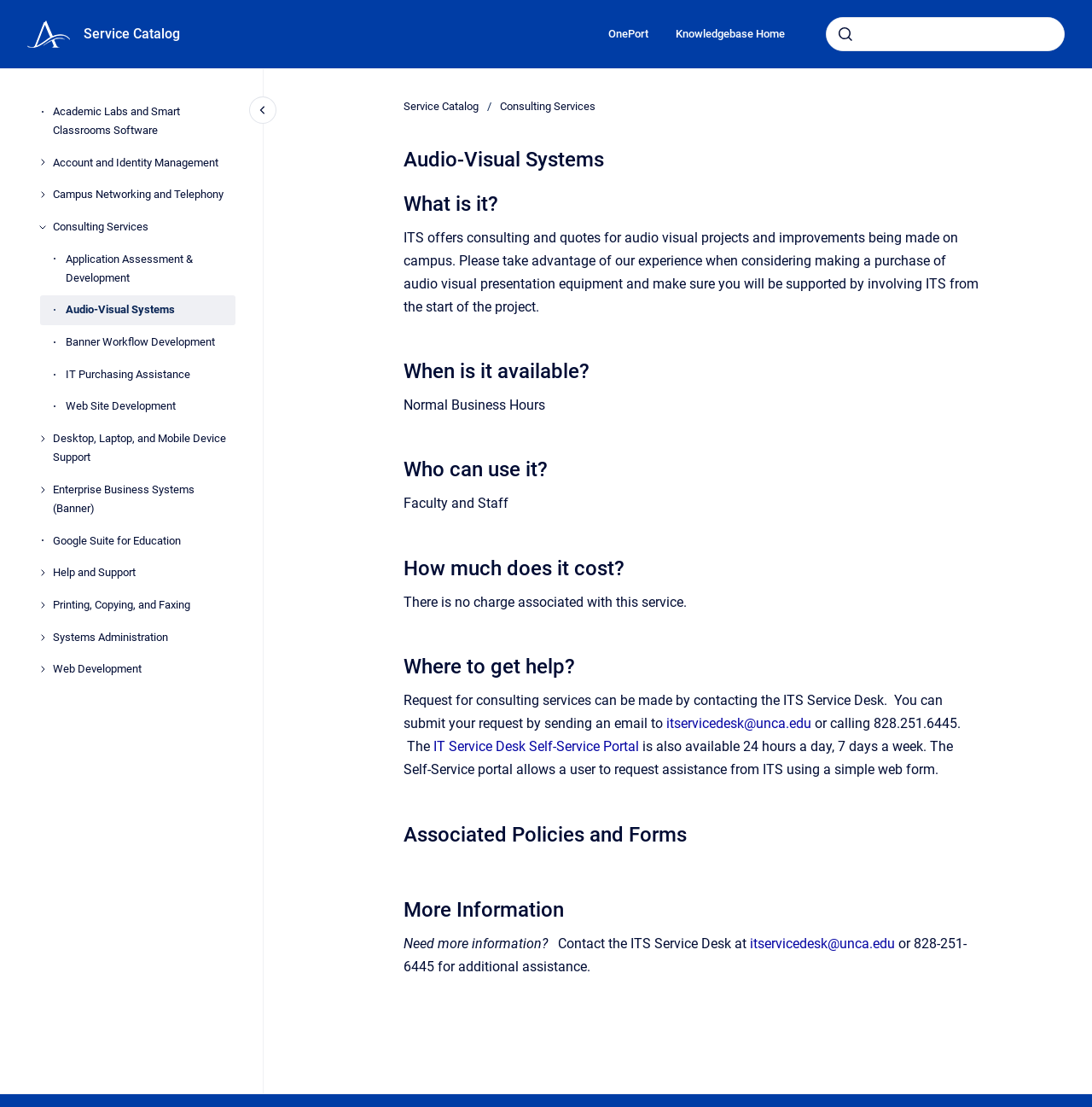How much does the ITS service cost?
Examine the webpage screenshot and provide an in-depth answer to the question.

The webpage states that 'There is no charge associated with this service.' in the section 'How much does it cost?', indicating that the service is free of charge.